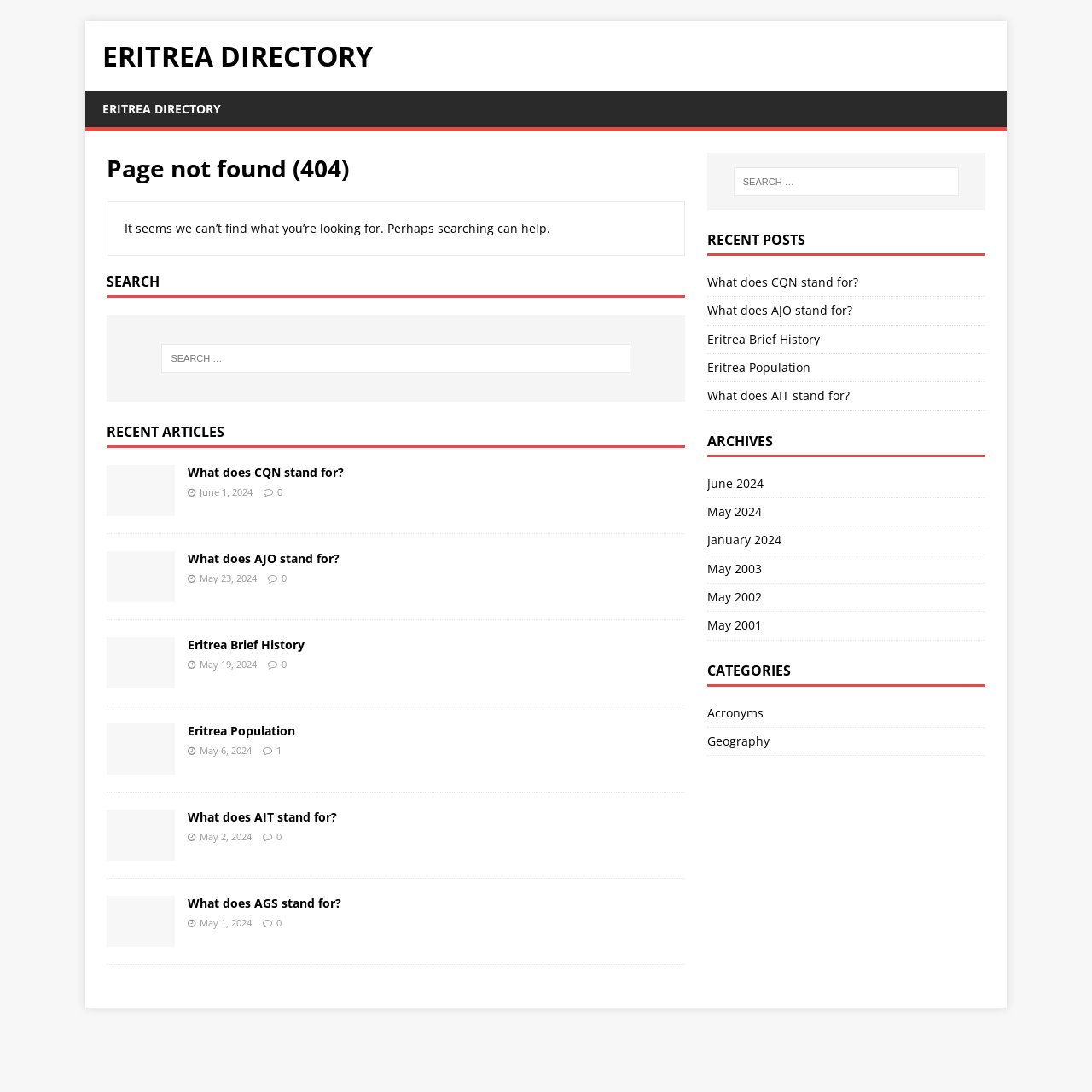Please find the bounding box coordinates of the element that must be clicked to perform the given instruction: "Search for something". The coordinates should be four float numbers from 0 to 1, i.e., [left, top, right, bottom].

[0.148, 0.315, 0.577, 0.341]